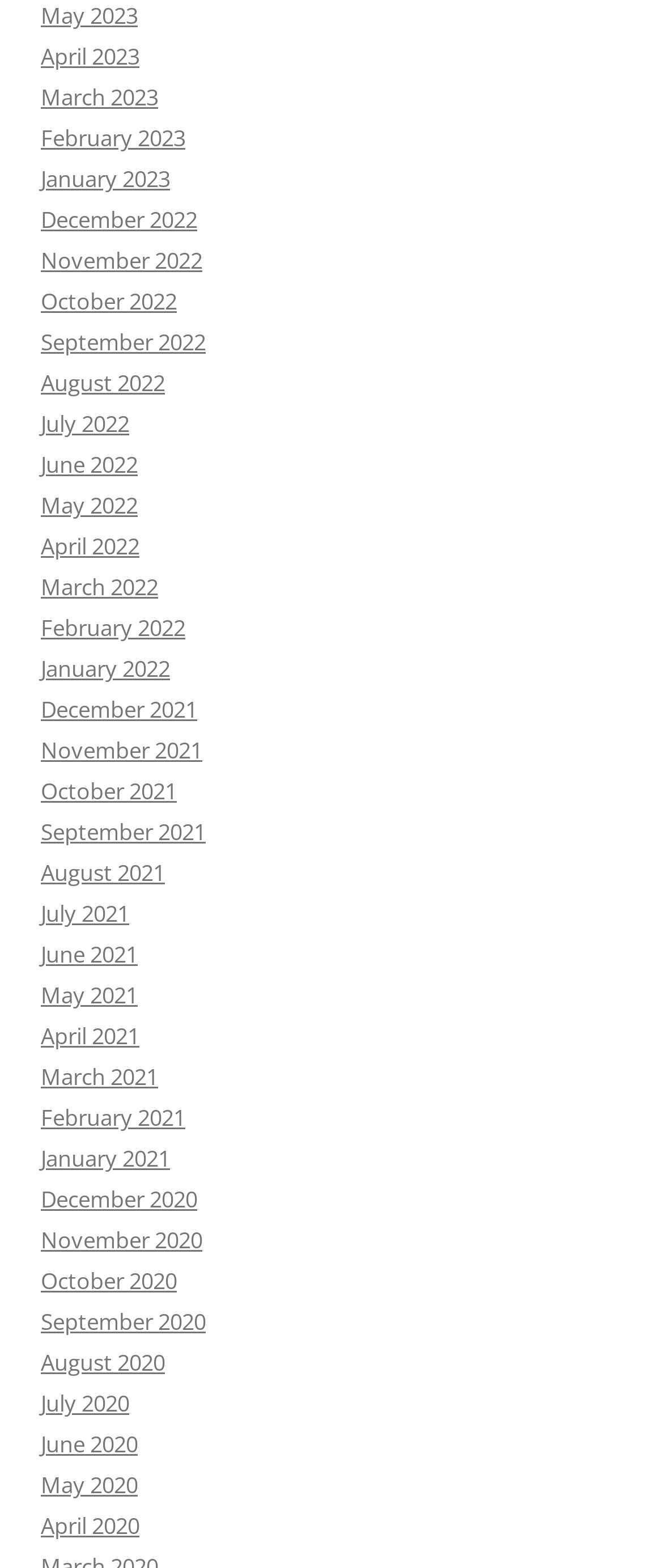Determine the bounding box coordinates for the clickable element to execute this instruction: "View June 2020". Provide the coordinates as four float numbers between 0 and 1, i.e., [left, top, right, bottom].

[0.062, 0.911, 0.208, 0.931]